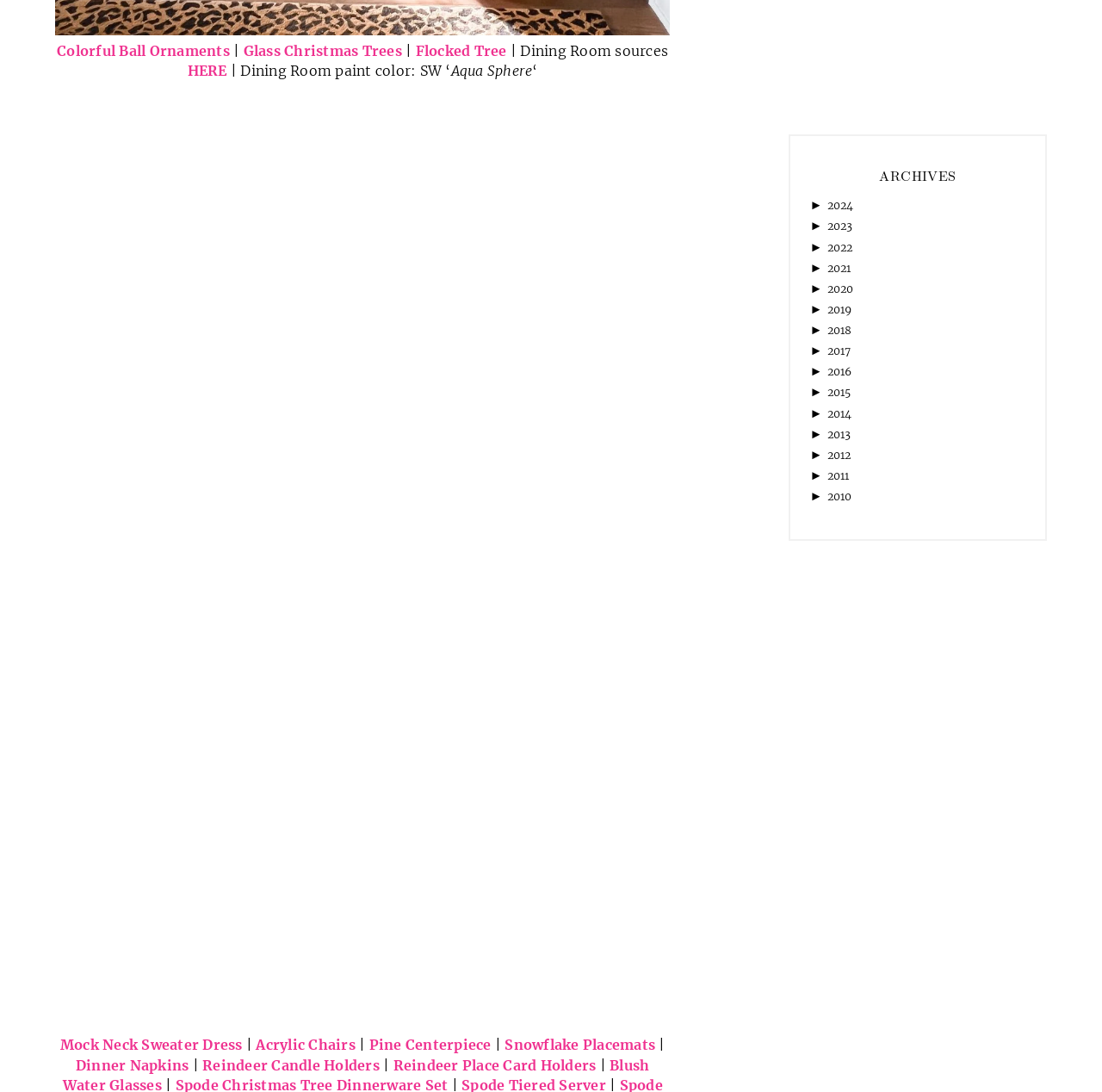Given the description: "Reindeer Place Card Holders", determine the bounding box coordinates of the UI element. The coordinates should be formatted as four float numbers between 0 and 1, [left, top, right, bottom].

[0.357, 0.967, 0.541, 0.984]